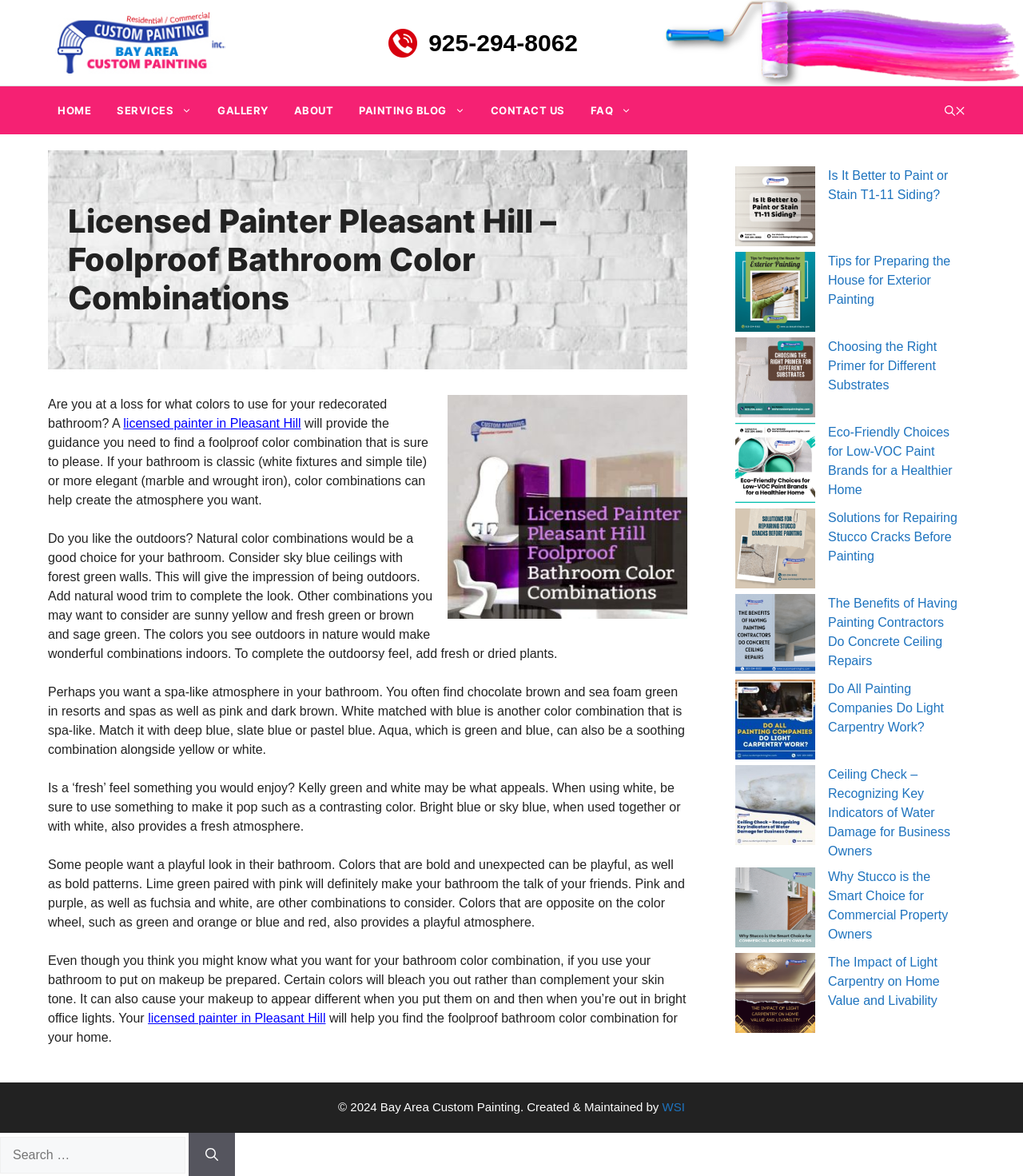Please examine the image and answer the question with a detailed explanation:
How many links are there in the navigation section?

The navigation section is located below the banner and contains links to different pages of the website, including HOME, SERVICES, GALLERY, ABOUT, PAINTING BLOG, CONTACT US, and FAQ. There are 7 links in total.